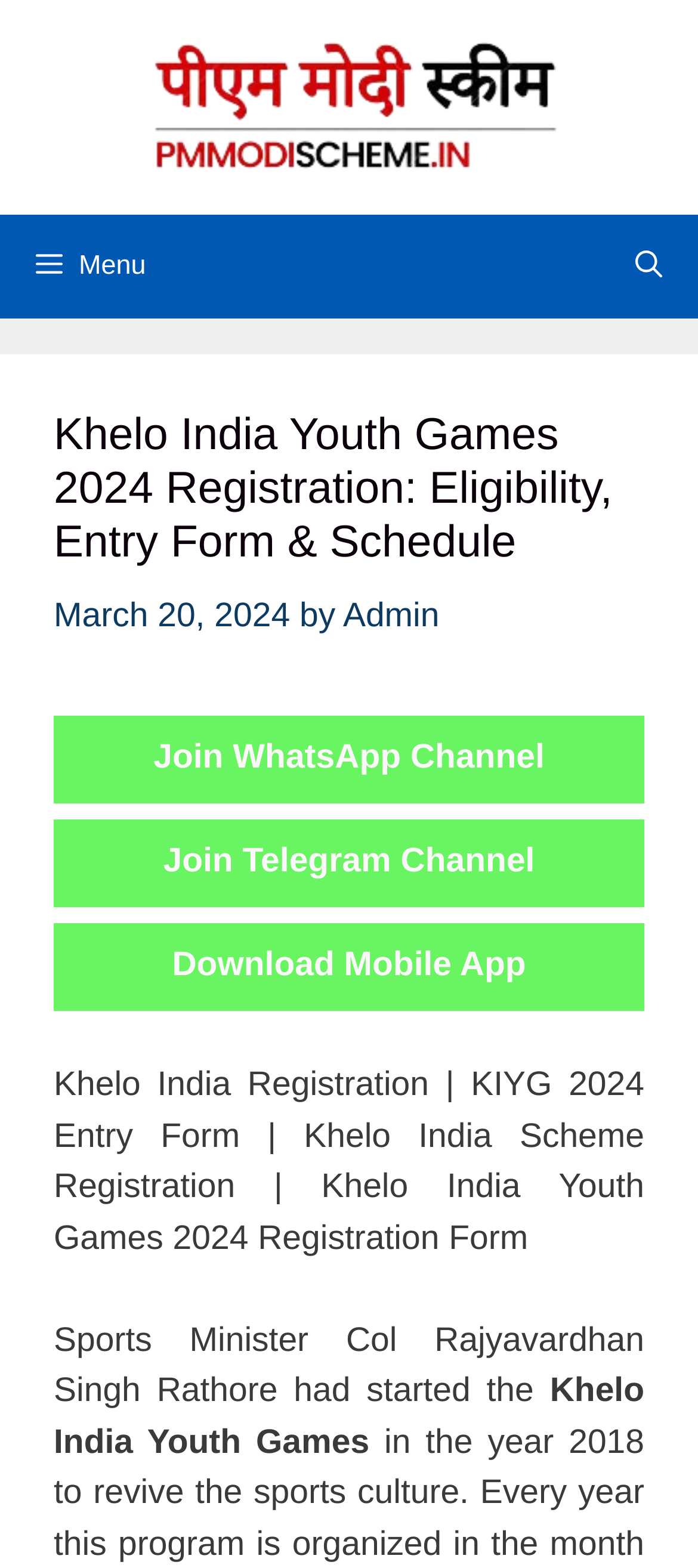What is the date mentioned in the webpage? Look at the image and give a one-word or short phrase answer.

March 20, 2024